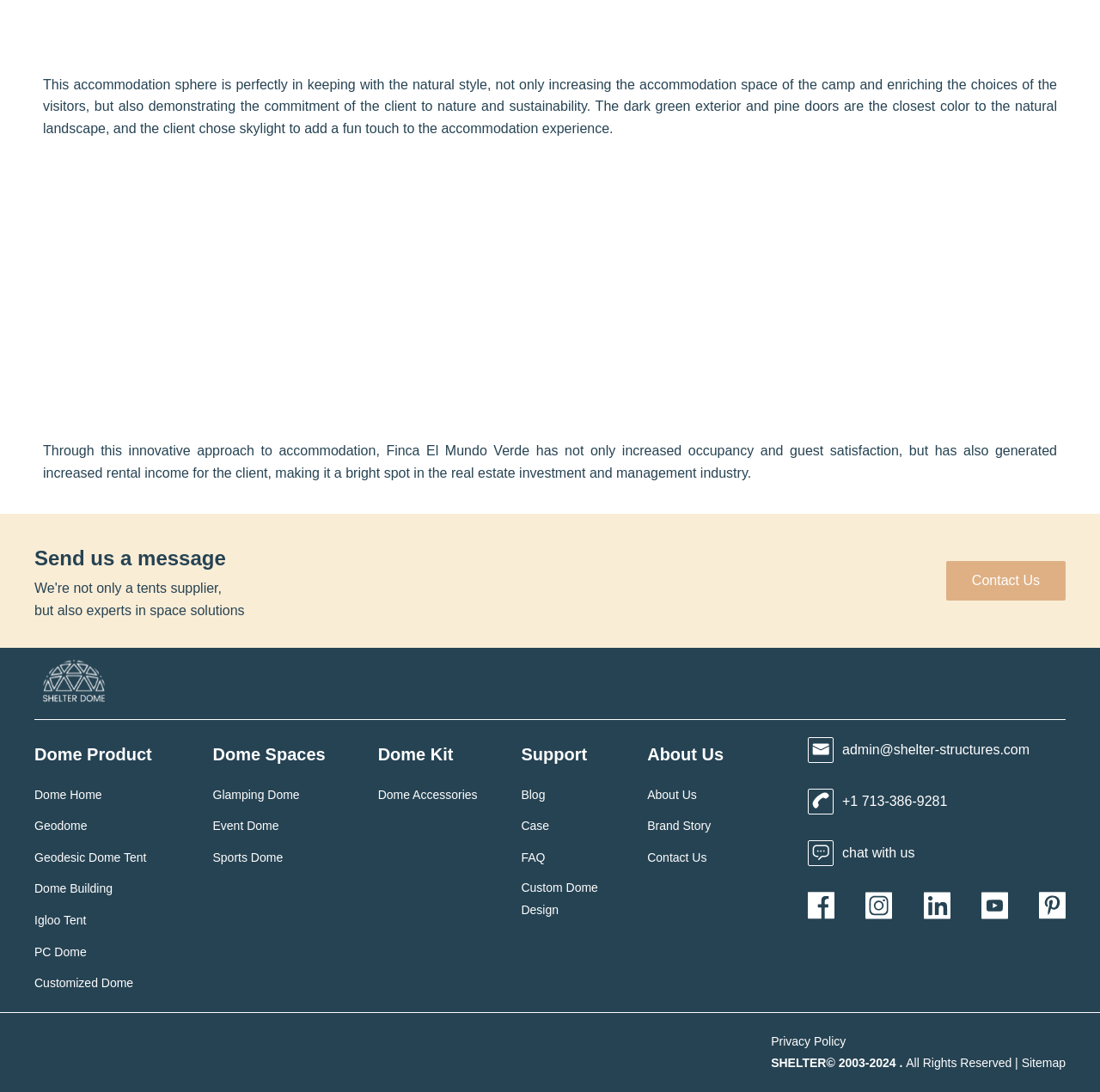What is the name of the company that has increased occupancy and guest satisfaction?
Refer to the image and provide a concise answer in one word or phrase.

Finca El Mundo Verde